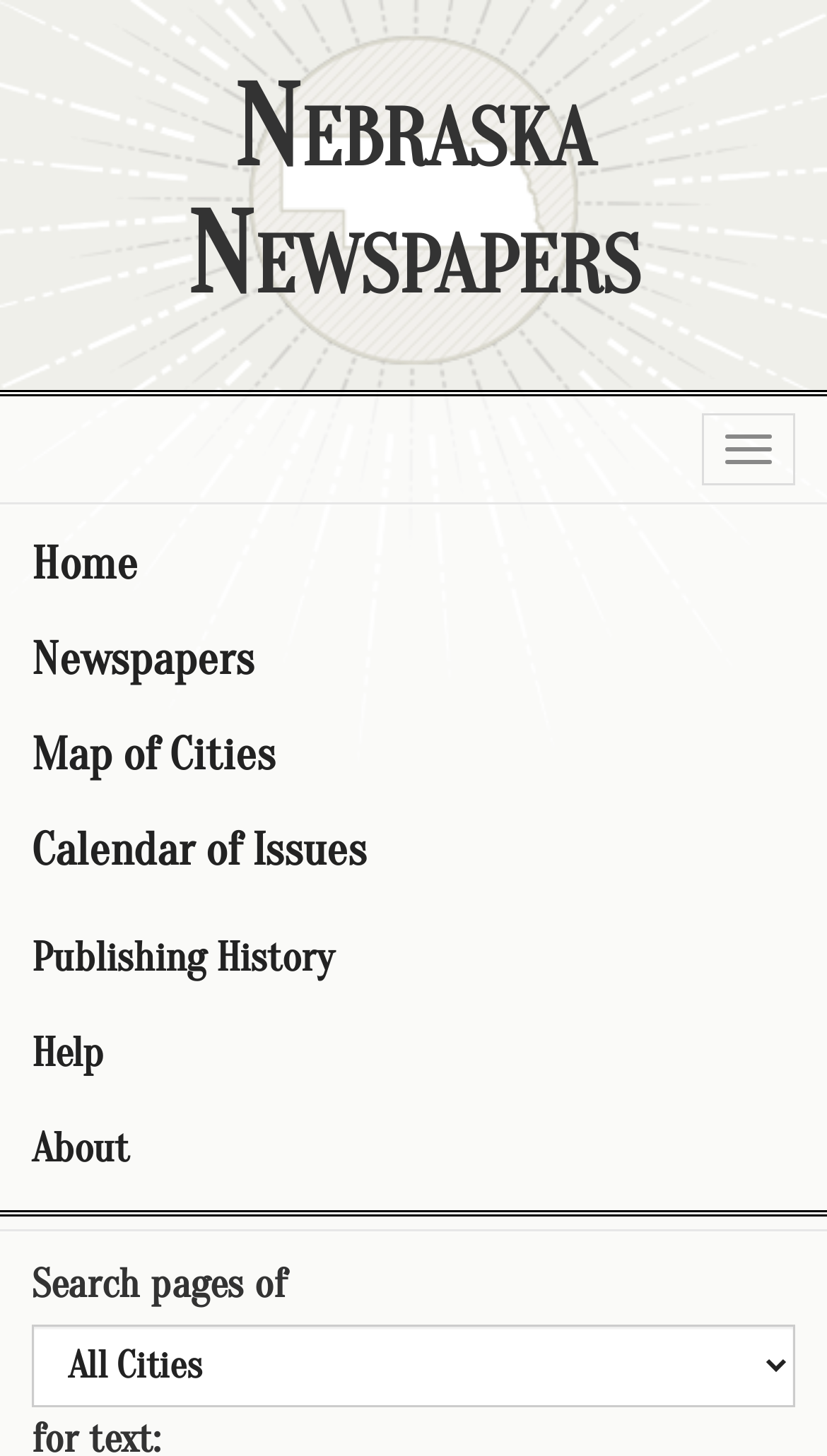Locate the bounding box coordinates of the element you need to click to accomplish the task described by this instruction: "Search for something".

None